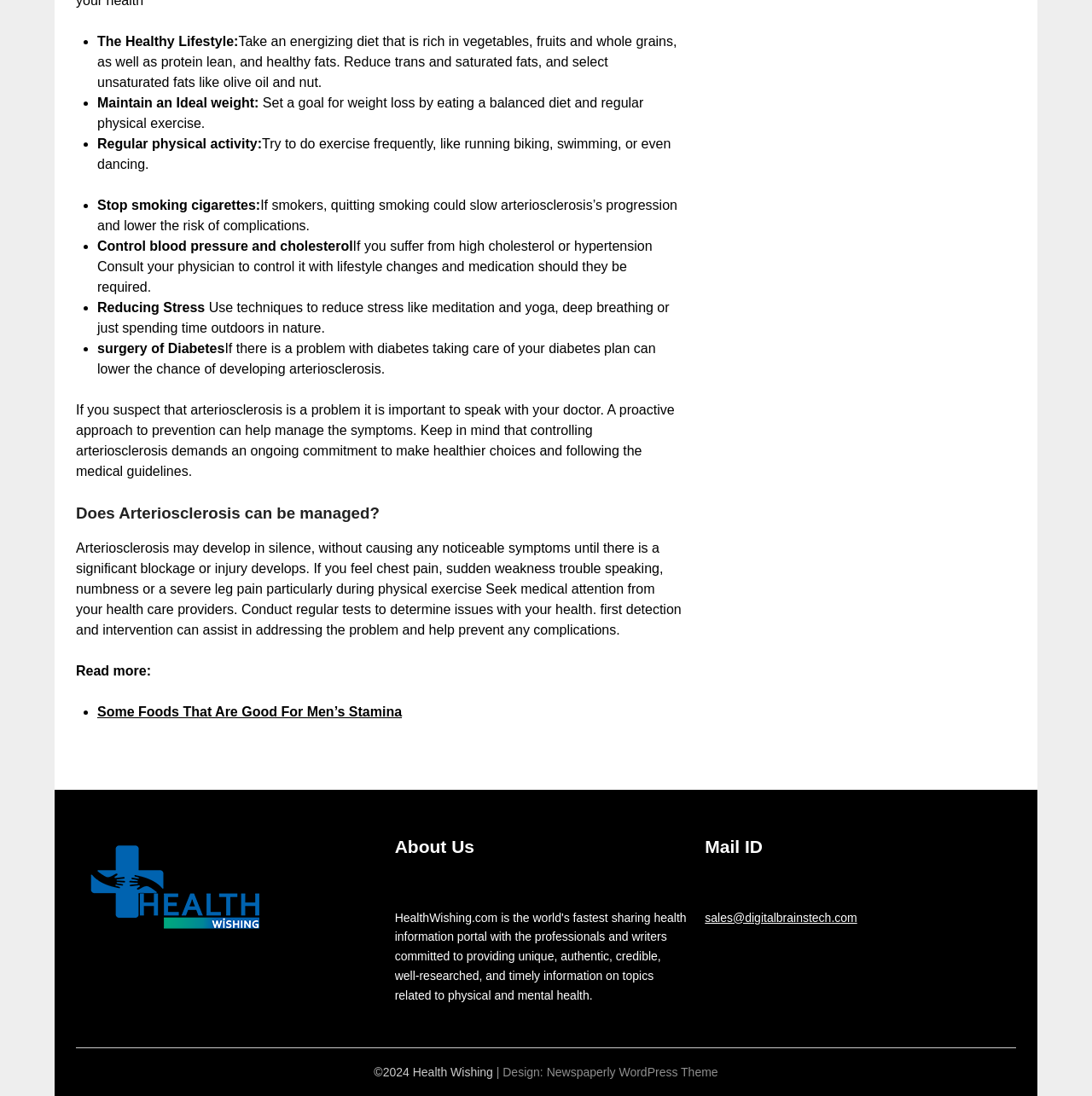Respond to the question below with a single word or phrase:
What is the purpose of controlling blood pressure and cholesterol?

Consult physician